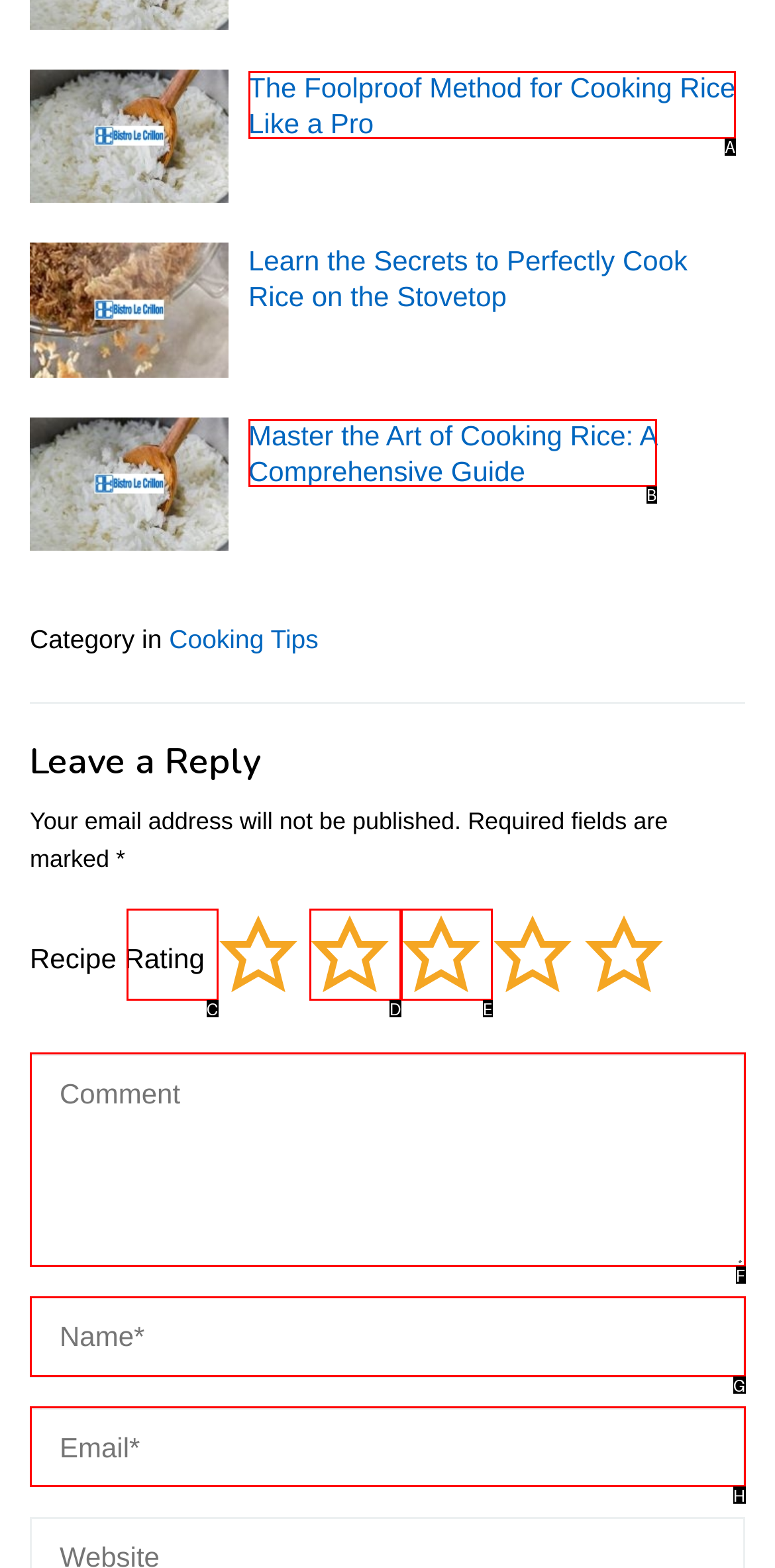Tell me which one HTML element best matches the description: acupuncture
Answer with the option's letter from the given choices directly.

None